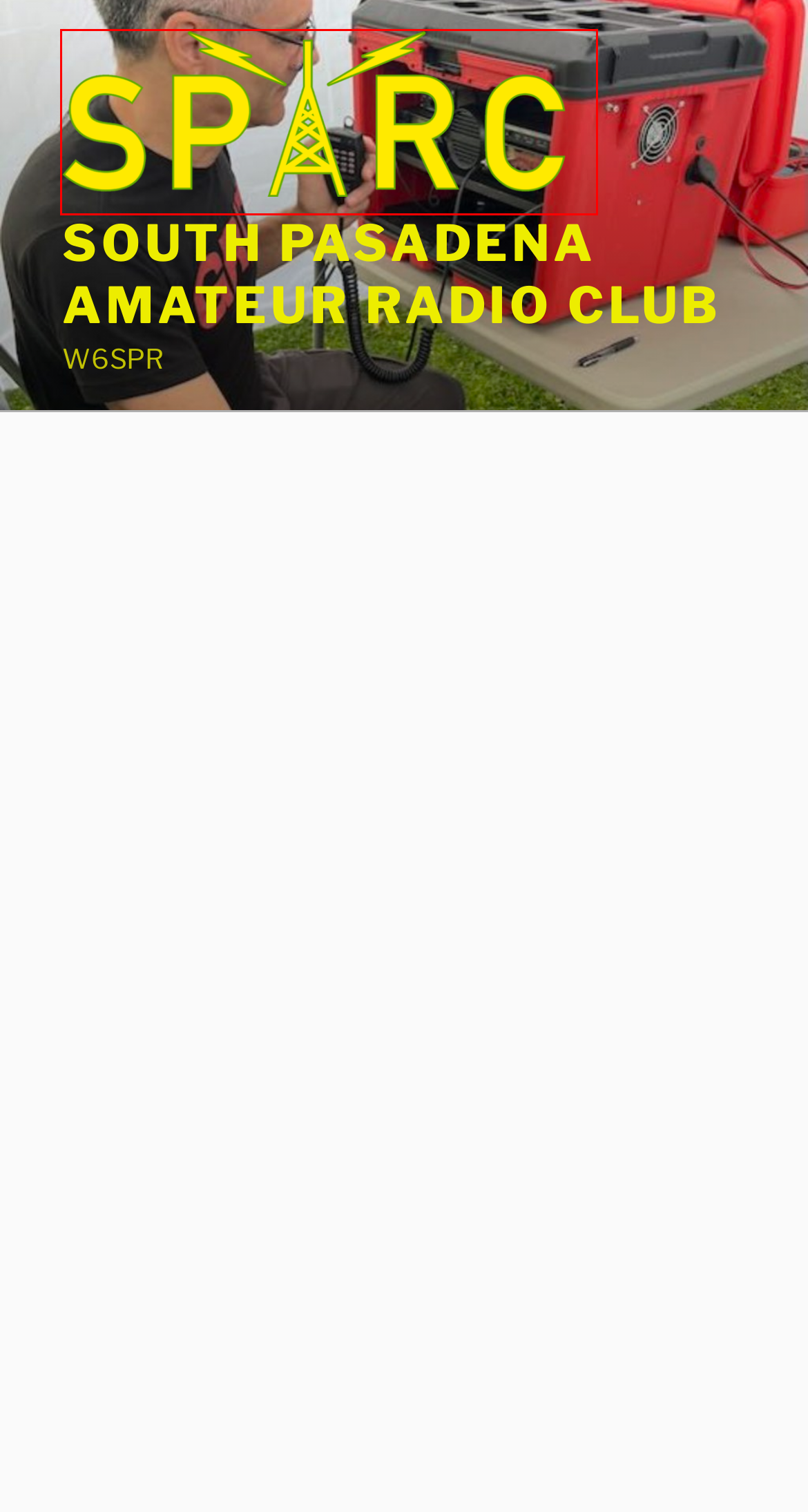Analyze the screenshot of a webpage with a red bounding box and select the webpage description that most accurately describes the new page resulting from clicking the element inside the red box. Here are the candidates:
A. Participate in SPARC’s VHF and Up Sprint Contest on May 6 – South Pasadena Amateur Radio Club
B. Online Course Registration
C. Tutorials on Geographic Coordinate Systems
D. South Pasadena Amateur Radio Club – W6SPR
E. Meetings – South Pasadena Amateur Radio Club
F. Emergency Management Institute - National Incident Management System (NIMS)
G. May 2024 Meeting: Learning CW with Carol, KE6SRN – South Pasadena Amateur Radio Club
H. SPARC Membership Application/Renewal Form – South Pasadena Amateur Radio Club

D